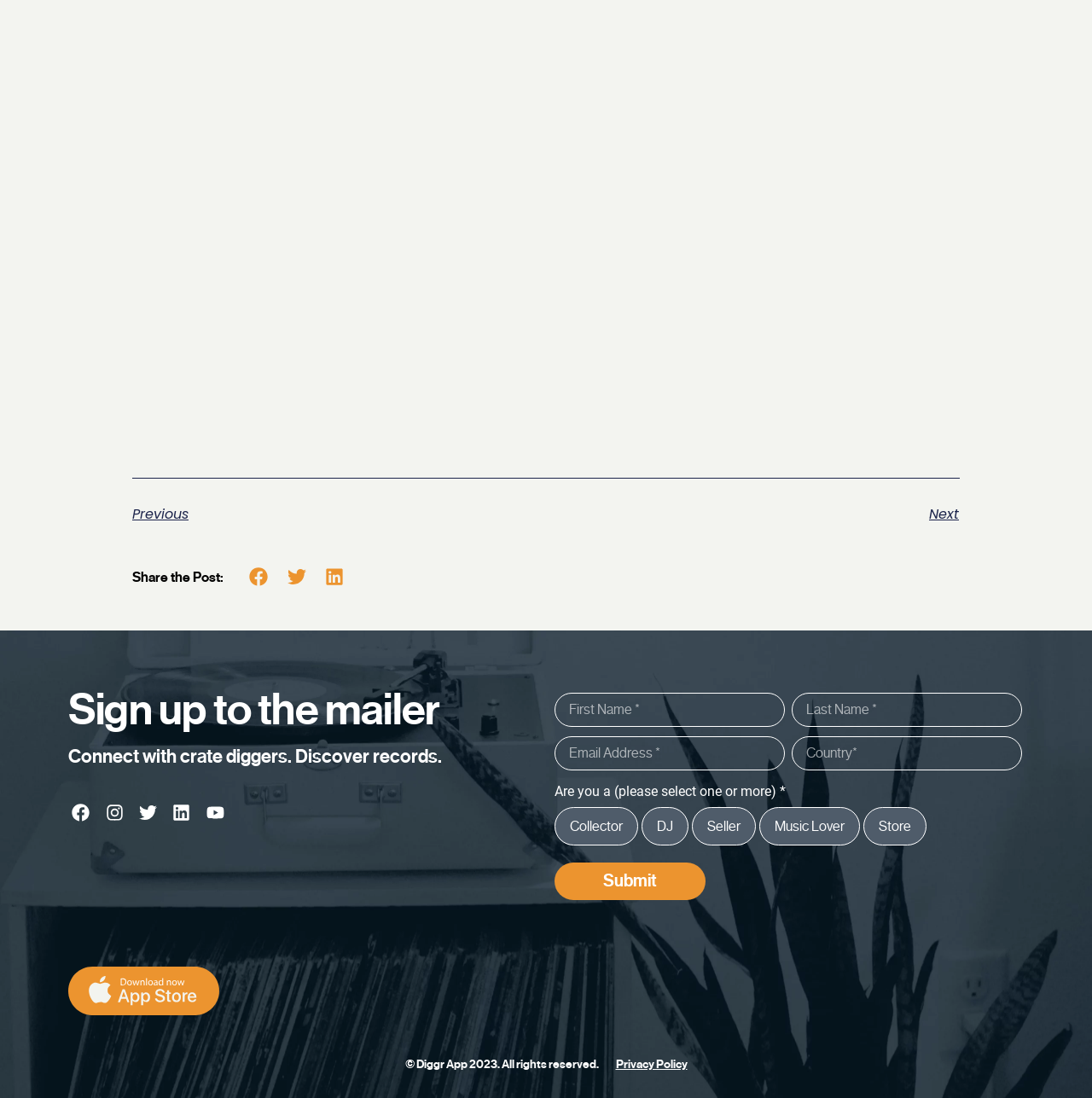Determine the bounding box coordinates of the clickable region to execute the instruction: "Click the 'Submit' button". The coordinates should be four float numbers between 0 and 1, denoted as [left, top, right, bottom].

[0.508, 0.786, 0.646, 0.82]